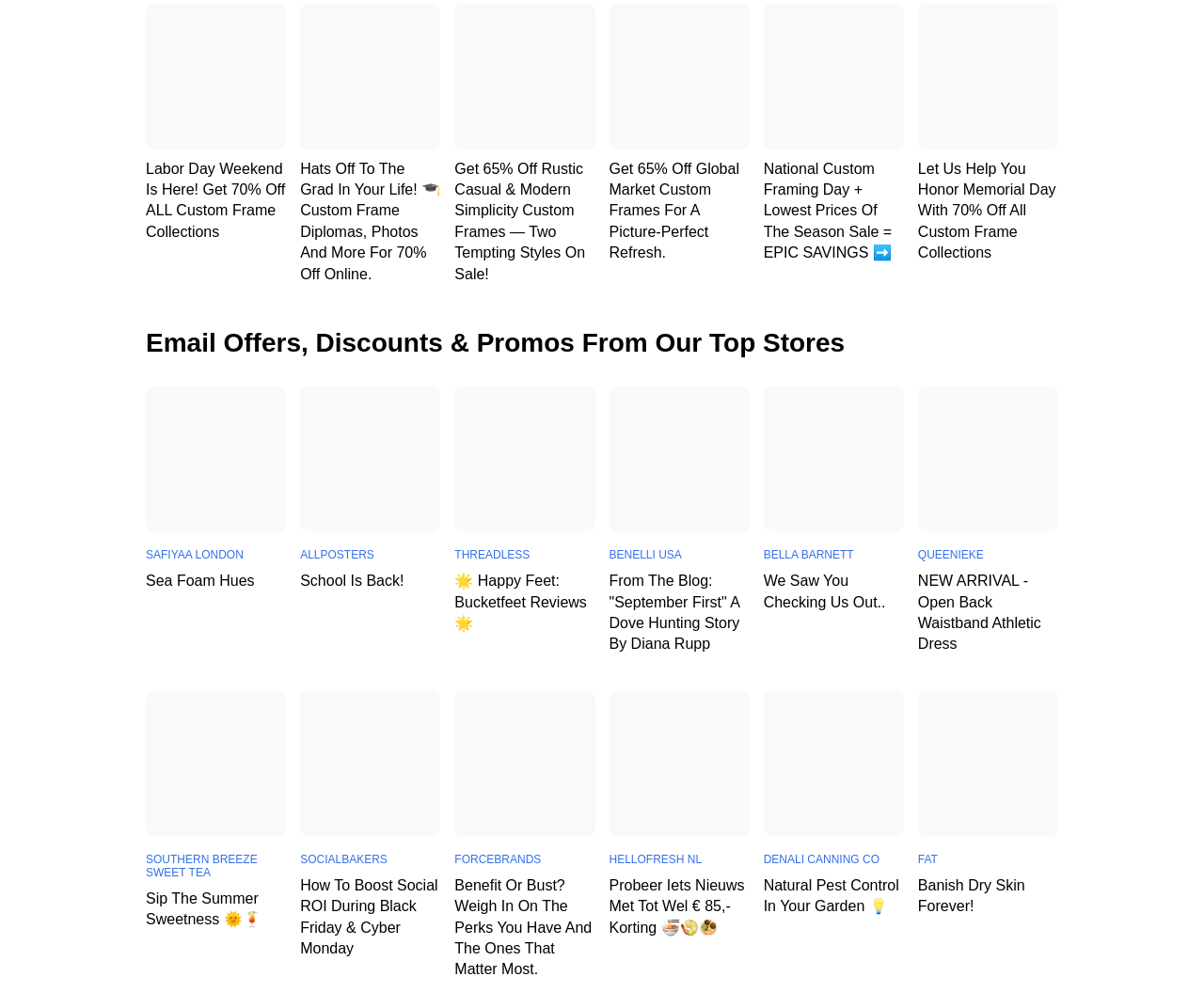Based on the image, please elaborate on the answer to the following question:
What is the main theme of the webpage?

Based on the webpage, I can see multiple links and images related to custom frames, sales, and promotions, which suggests that the main theme of the webpage is custom frames and sales.